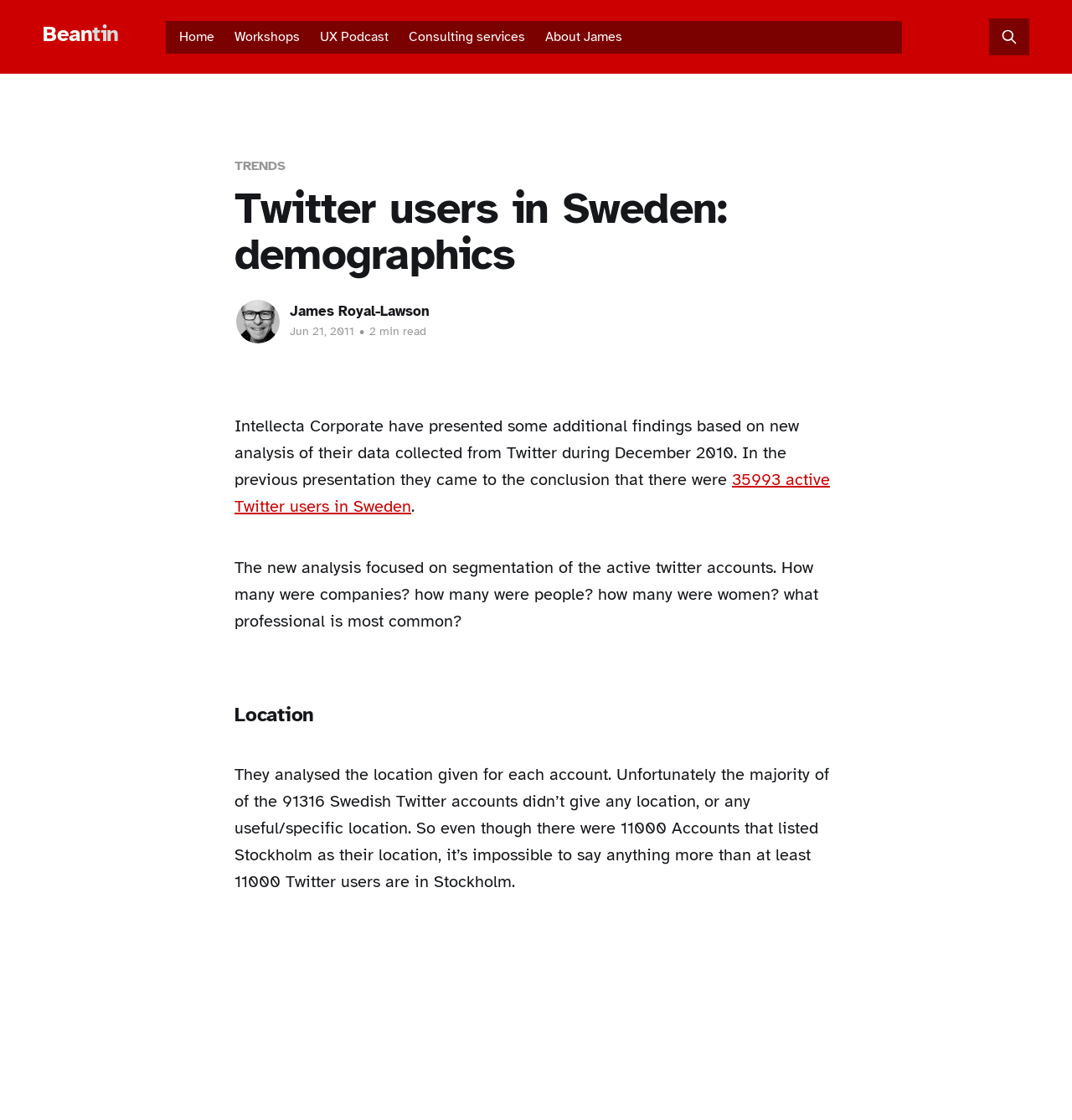Given the description "Home", determine the bounding box of the corresponding UI element.

[0.164, 0.023, 0.203, 0.043]